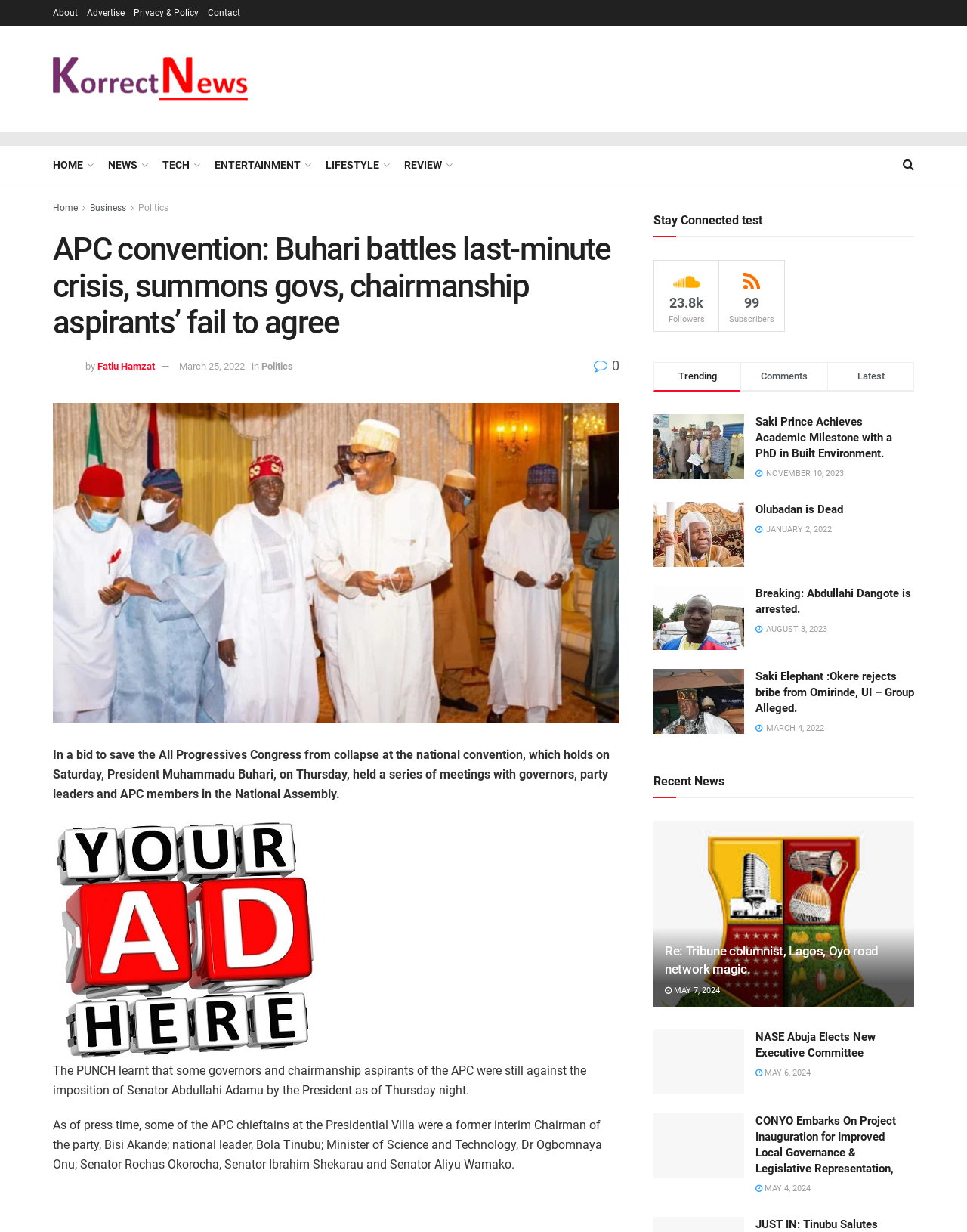Can you find the bounding box coordinates of the area I should click to execute the following instruction: "Click on the 'Politics' category"?

[0.143, 0.164, 0.174, 0.173]